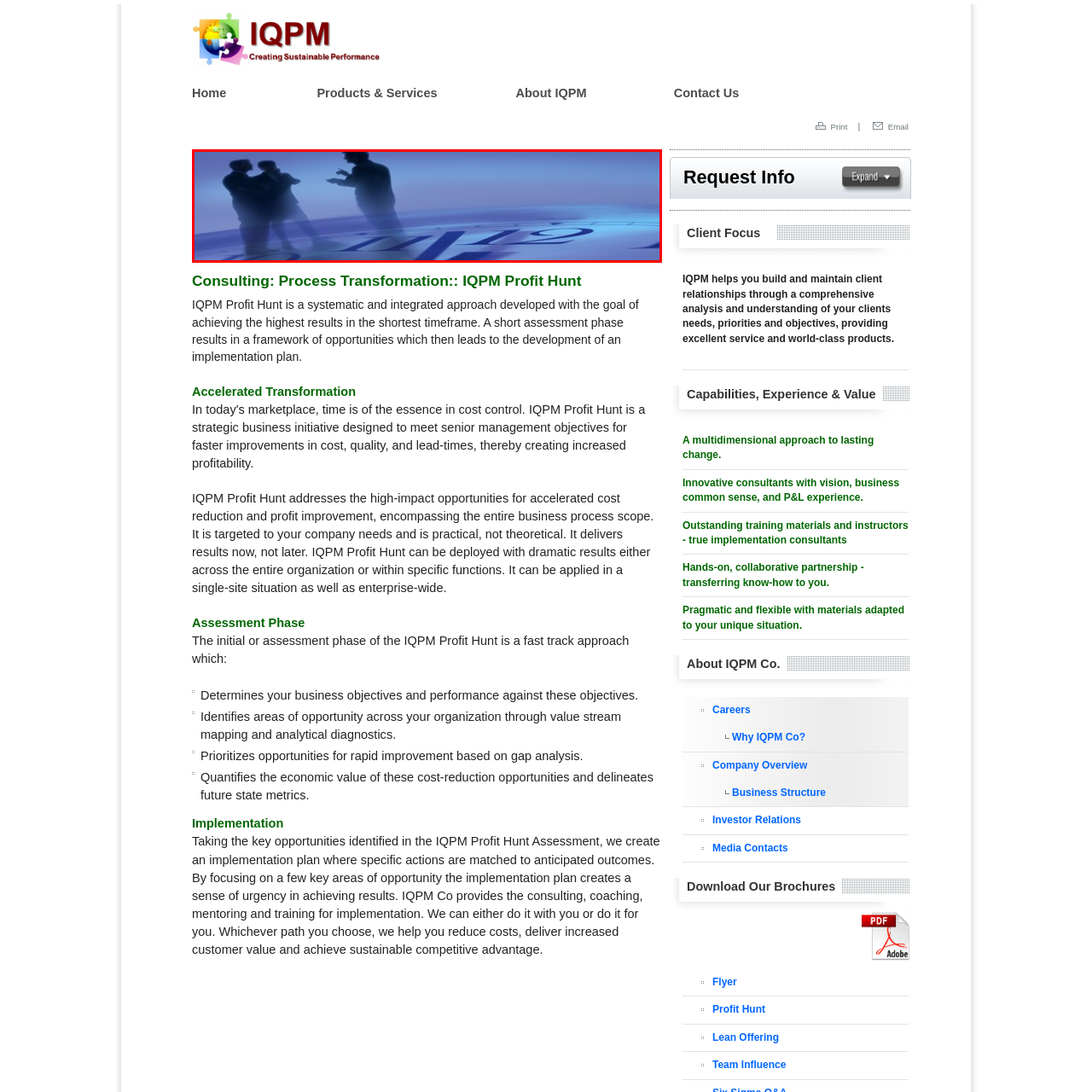Please look at the highlighted area within the red border and provide the answer to this question using just one word or phrase: 
What is integrated into the blue background design?

A clock face